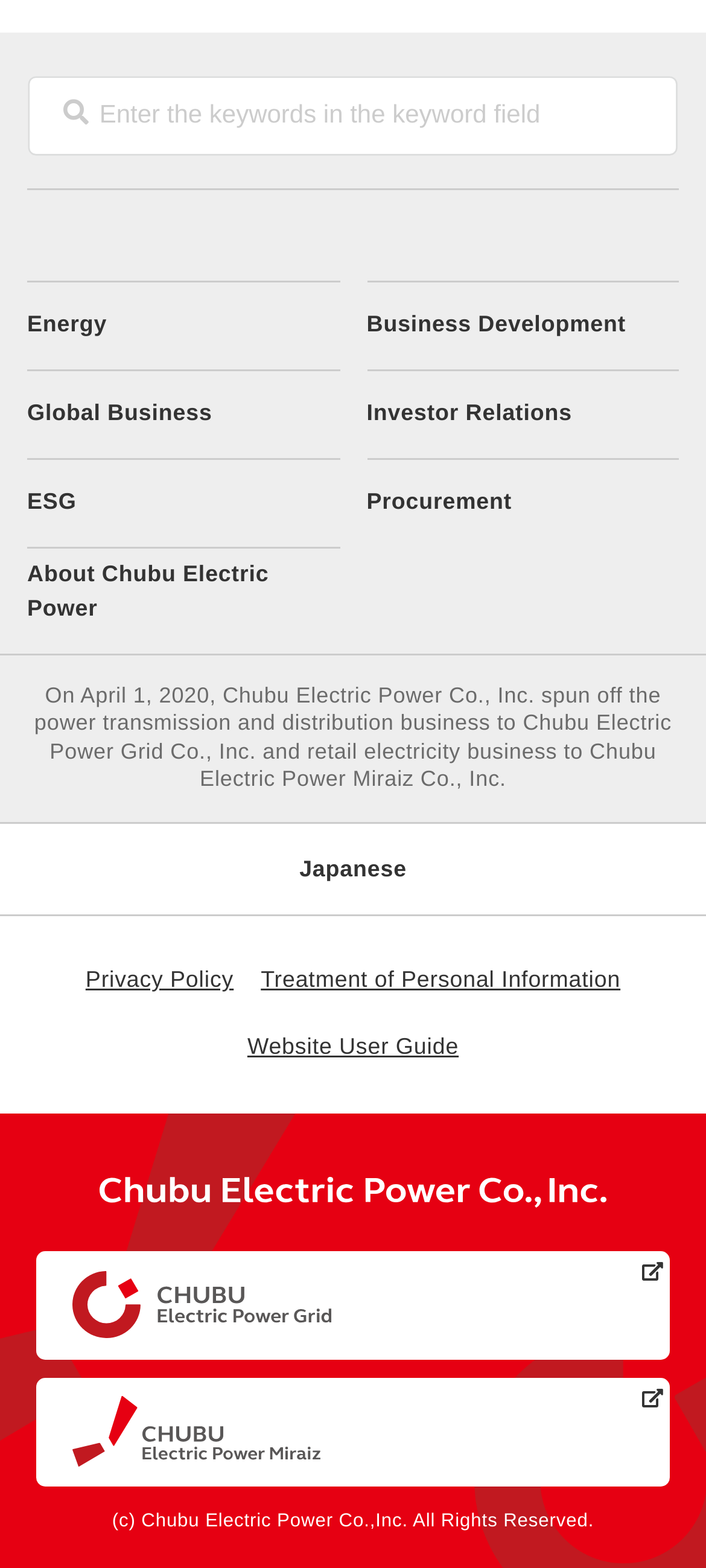Using the provided element description: "Global Business", identify the bounding box coordinates. The coordinates should be four floats between 0 and 1 in the order [left, top, right, bottom].

[0.038, 0.236, 0.481, 0.292]